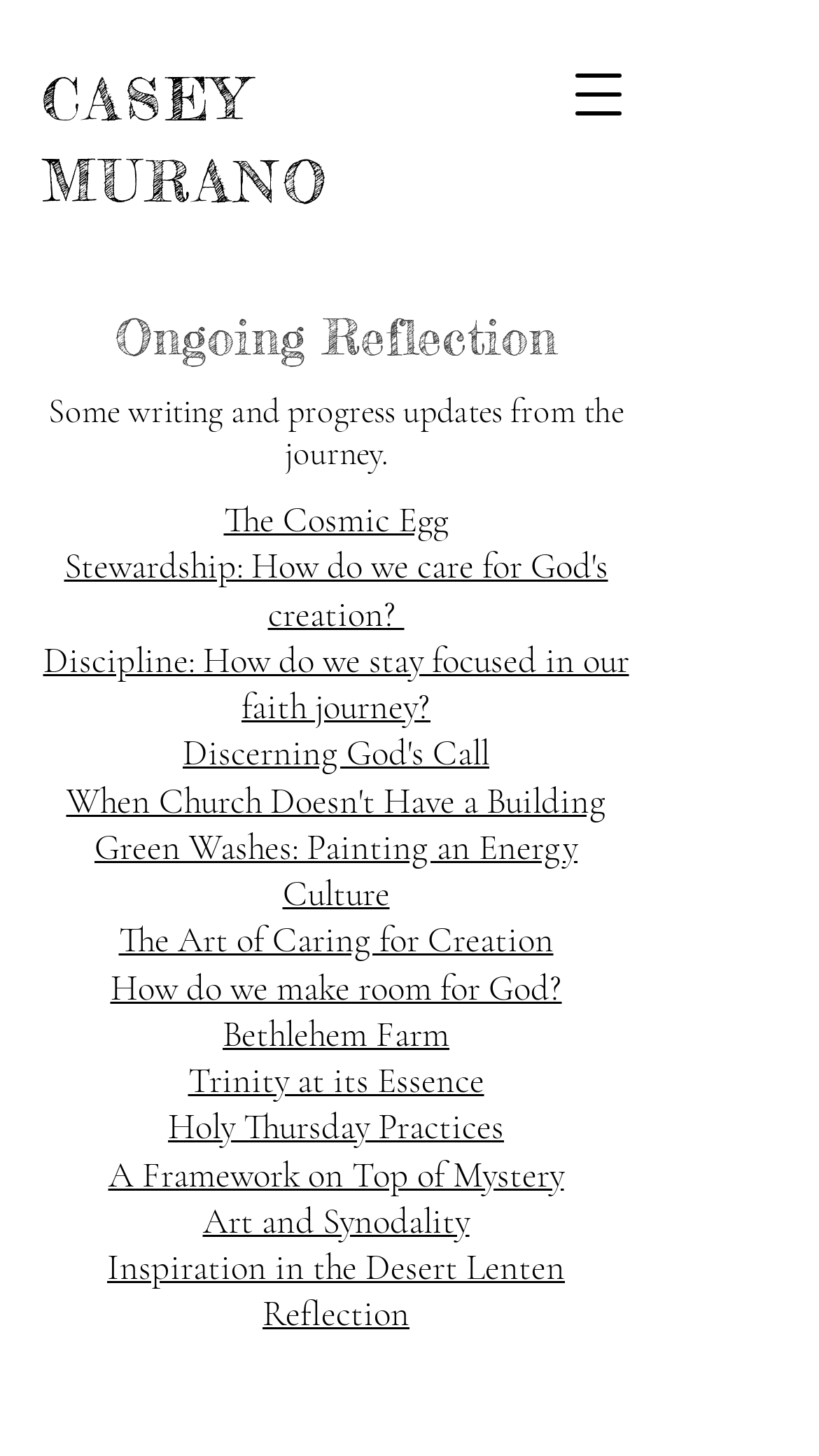Find the bounding box coordinates of the area to click in order to follow the instruction: "Open navigation menu".

[0.679, 0.036, 0.782, 0.094]